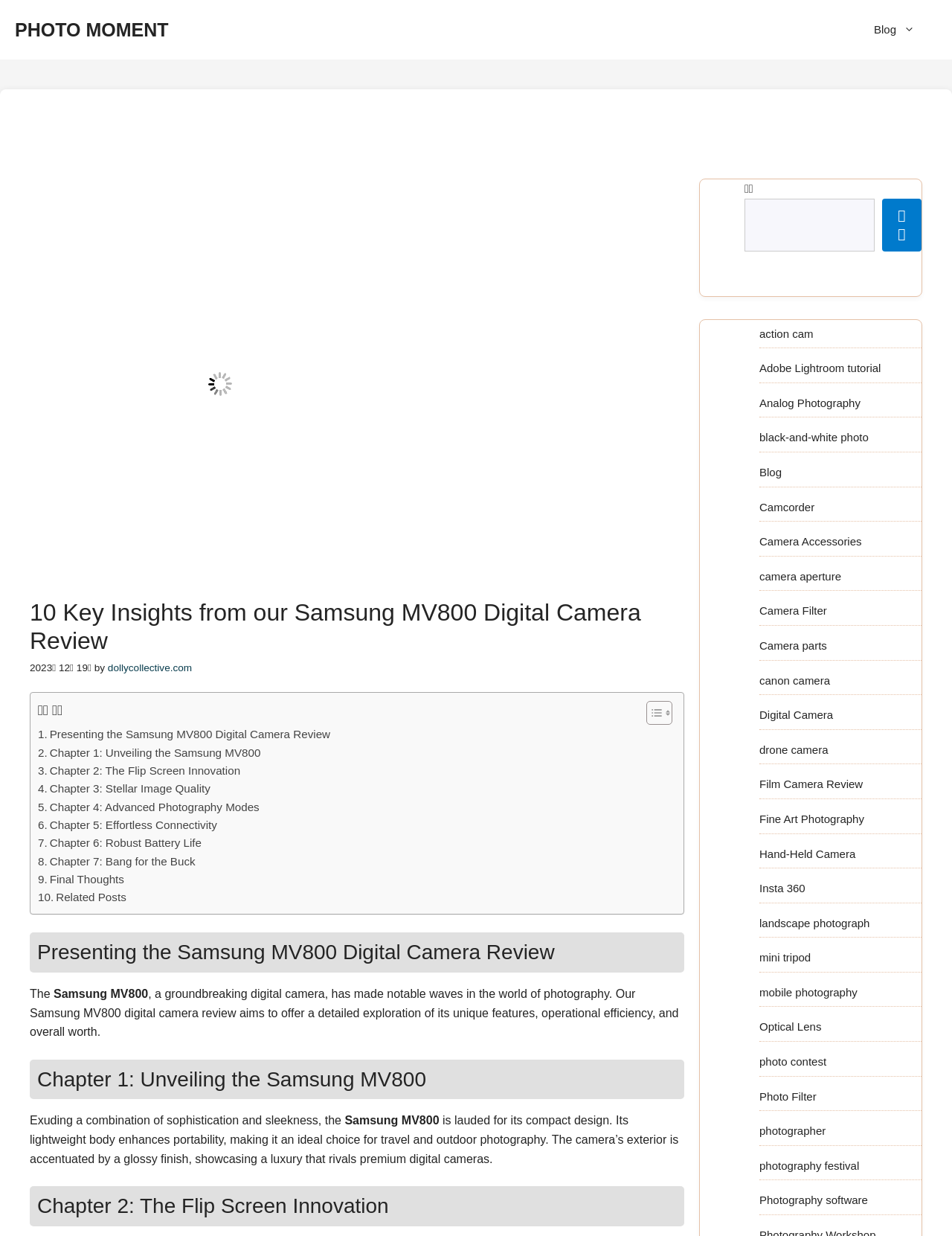How many chapters are there in the review?
Answer with a single word or phrase, using the screenshot for reference.

7